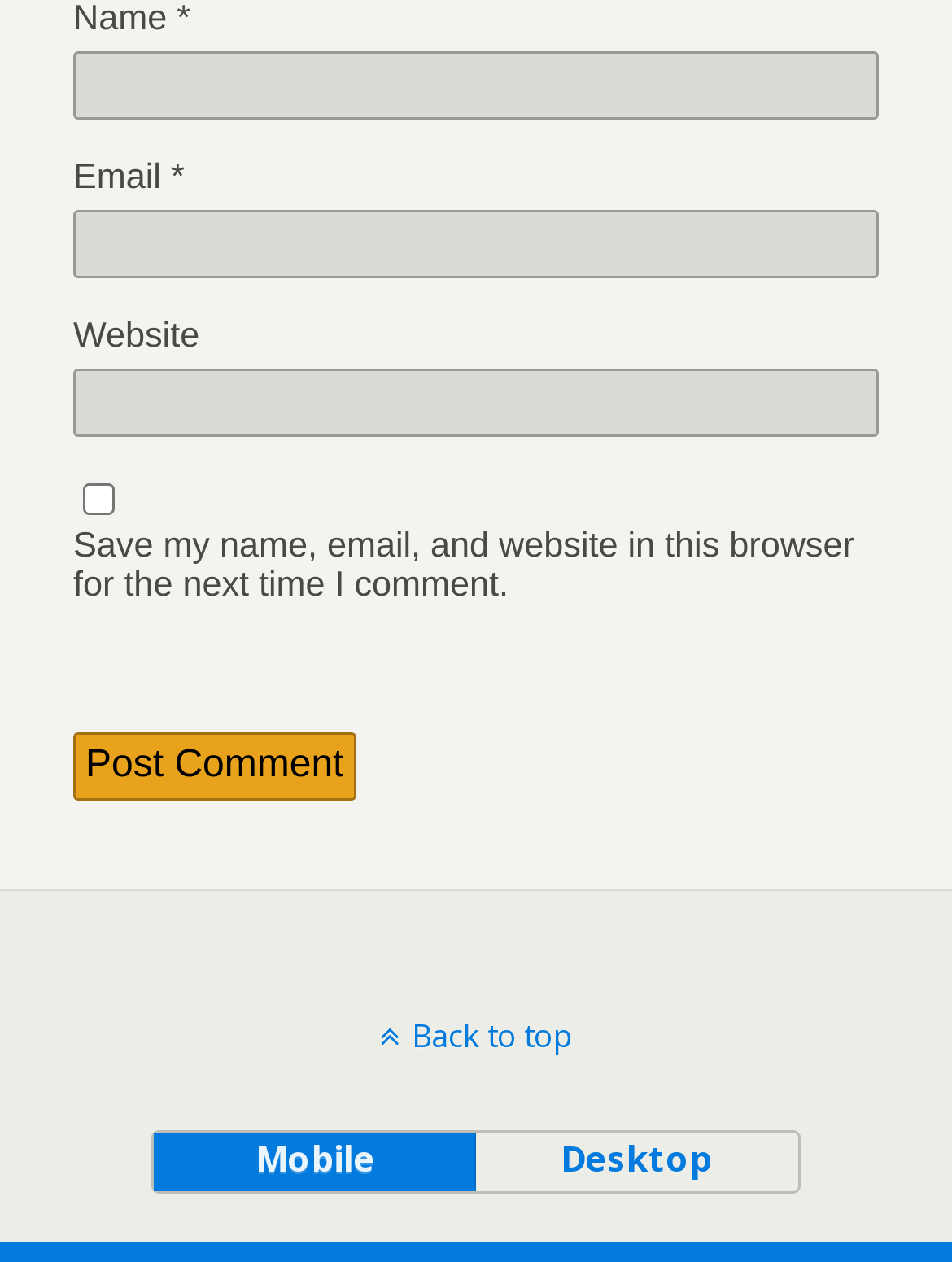Determine the bounding box coordinates of the clickable element necessary to fulfill the instruction: "Go back to top". Provide the coordinates as four float numbers within the 0 to 1 range, i.e., [left, top, right, bottom].

[0.0, 0.803, 1.0, 0.837]